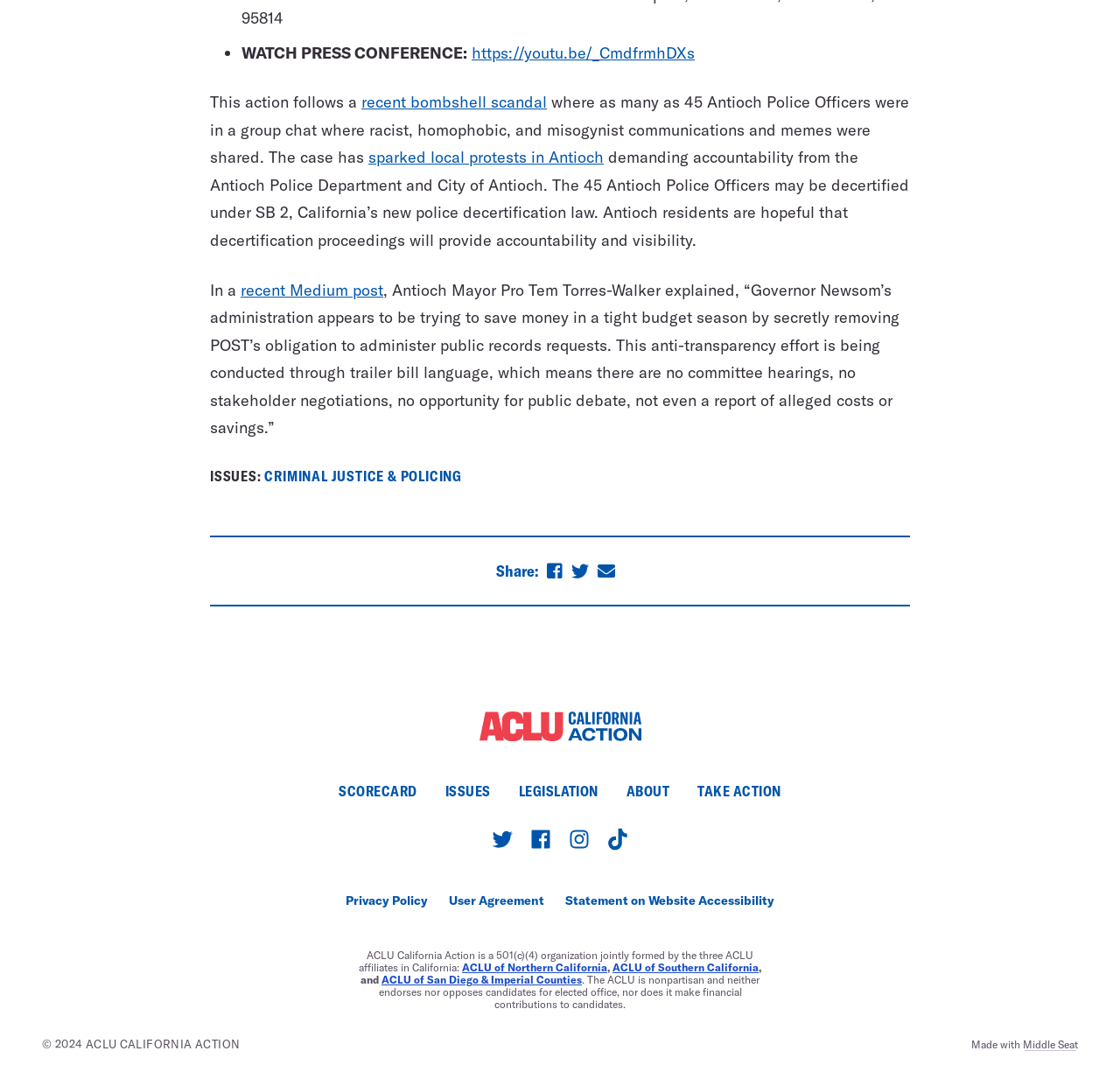Determine the bounding box of the UI component based on this description: "Instagram". The bounding box coordinates should be four float values between 0 and 1, i.e., [left, top, right, bottom].

[0.506, 0.772, 0.528, 0.794]